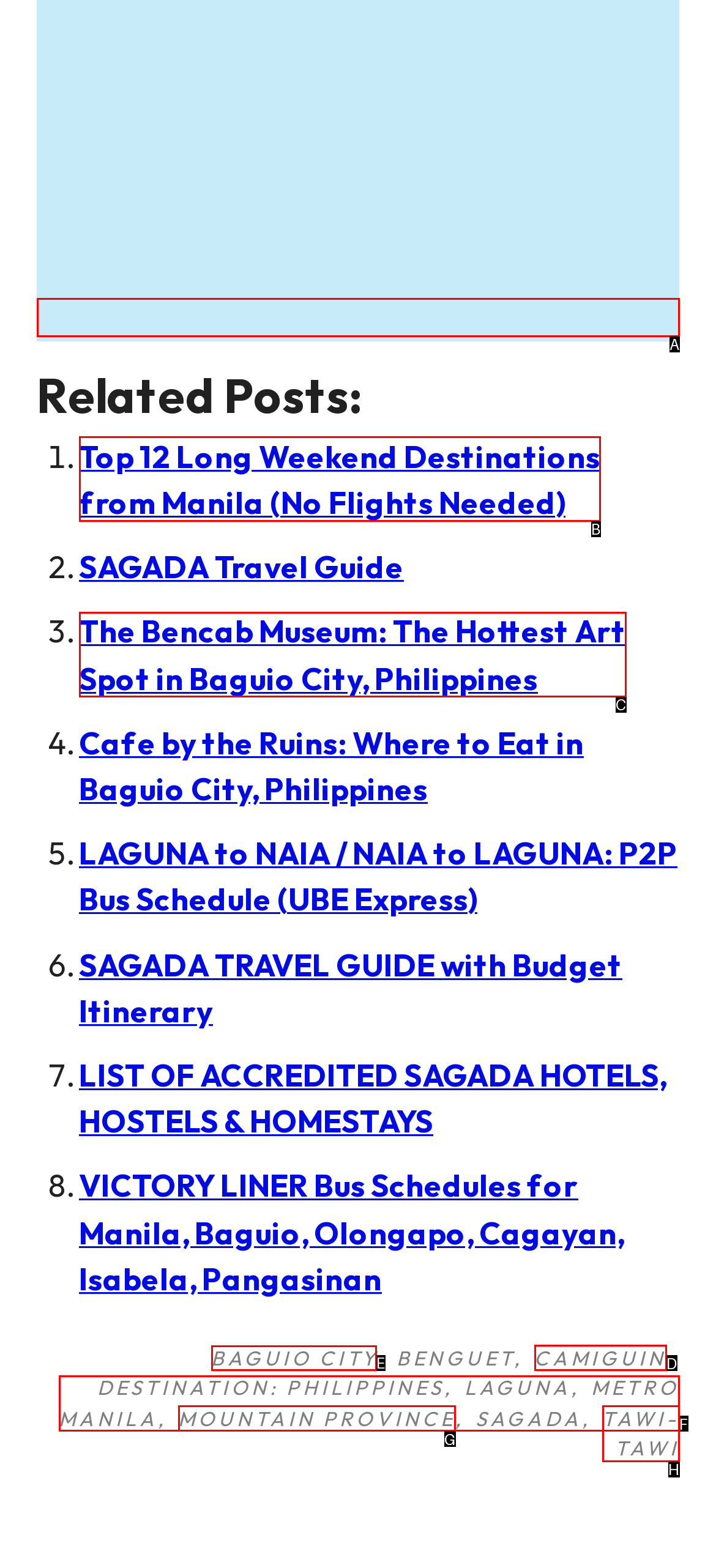Identify the appropriate lettered option to execute the following task: Go to 'BAGUIO CITY'
Respond with the letter of the selected choice.

E